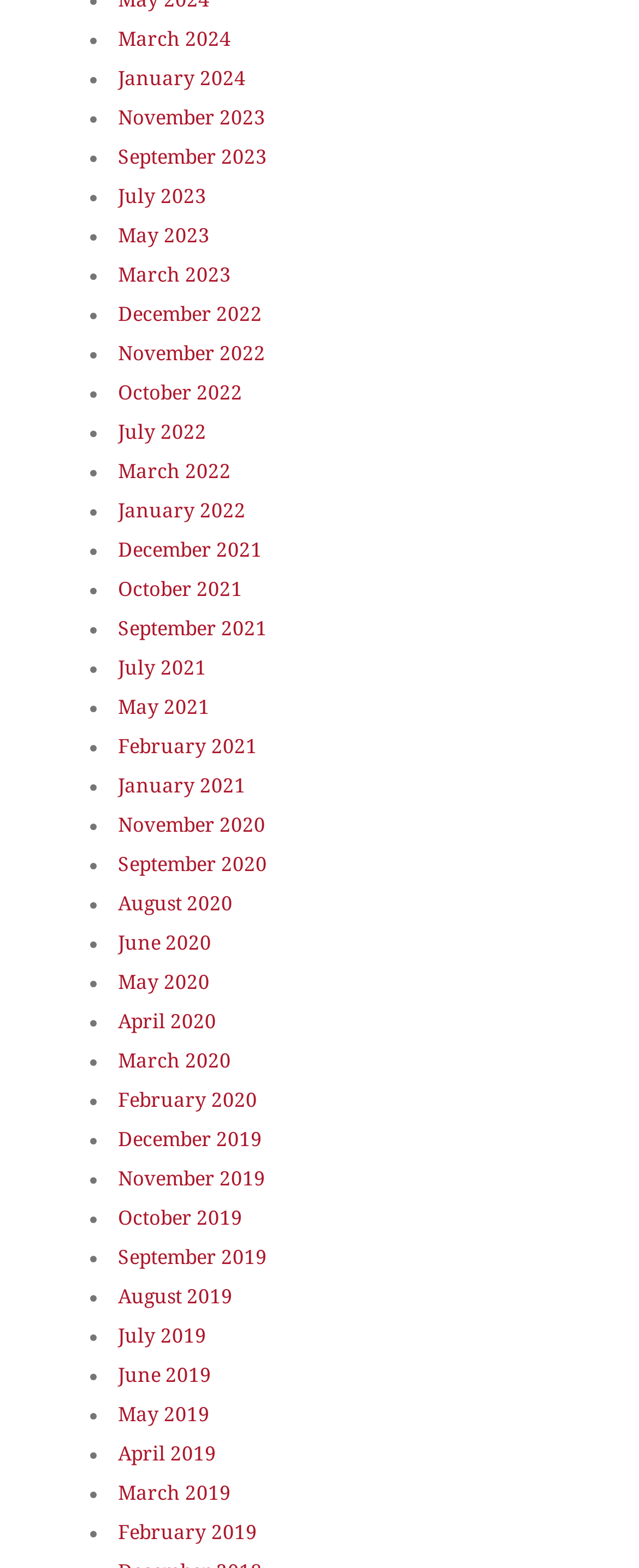Please answer the following question using a single word or phrase: 
What is the time period covered by the listed months?

2019-2024